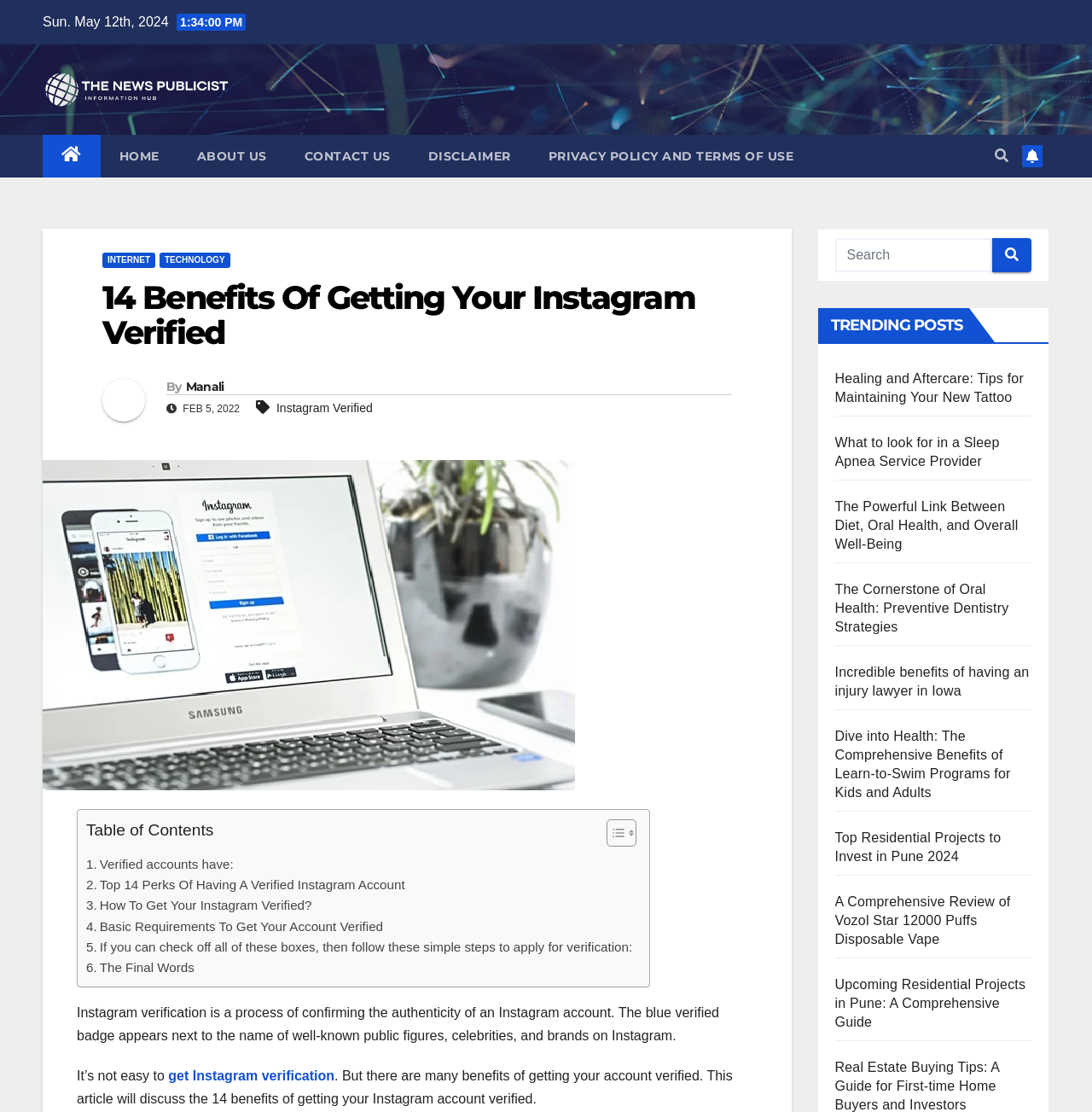Find and generate the main title of the webpage.

14 Benefits Of Getting Your Instagram Verified